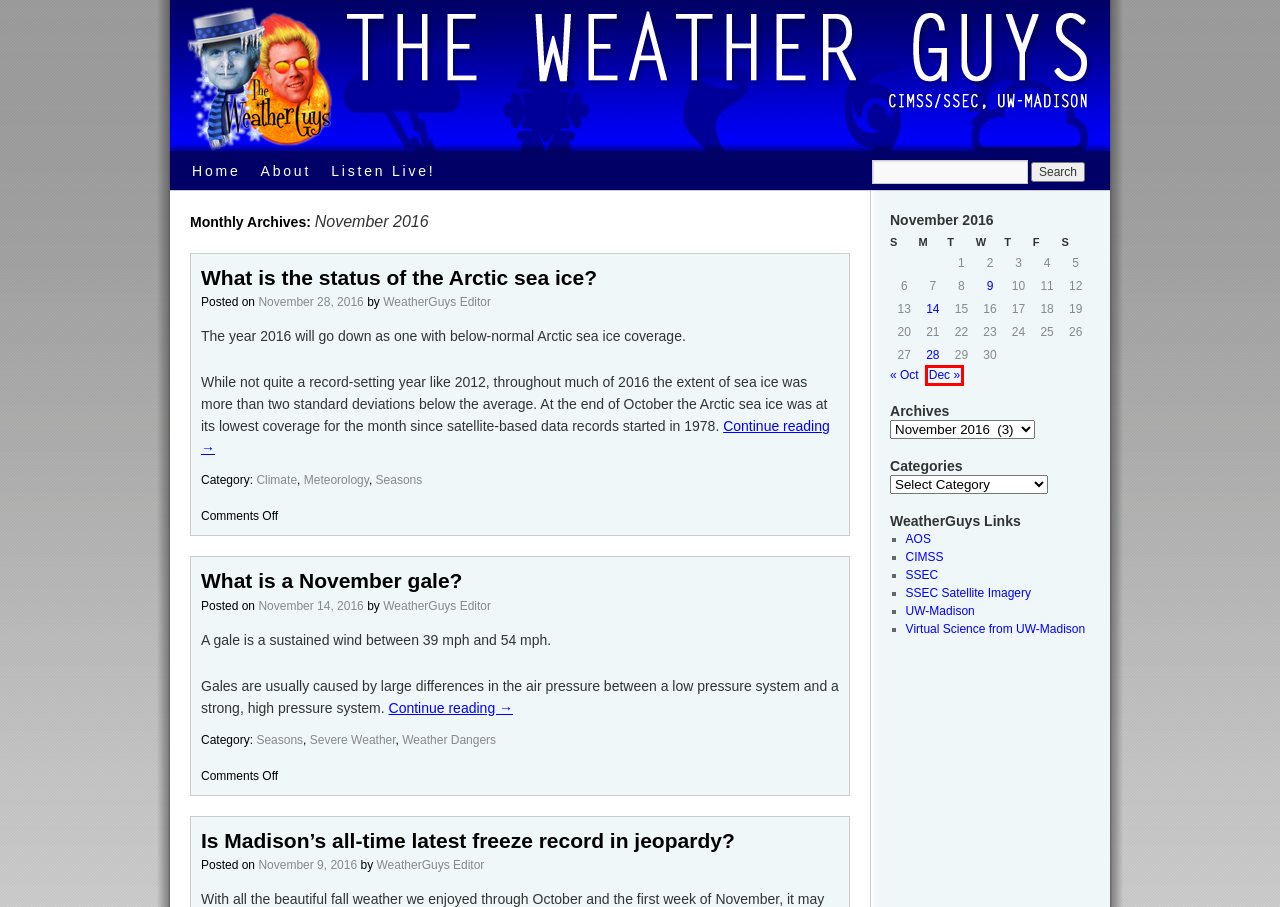Given a webpage screenshot with a red bounding box around a particular element, identify the best description of the new webpage that will appear after clicking on the element inside the red bounding box. Here are the candidates:
A. What is a November gale? | The Weather Guys
B. CIMSS
C. Meteorology | The Weather Guys
D. The Weather Guys
E. WeatherGuys Editor | The Weather Guys
F. About | The Weather Guys
G. December | 2016 | The Weather Guys
H. What is the status of the Arctic sea ice? | The Weather Guys

G